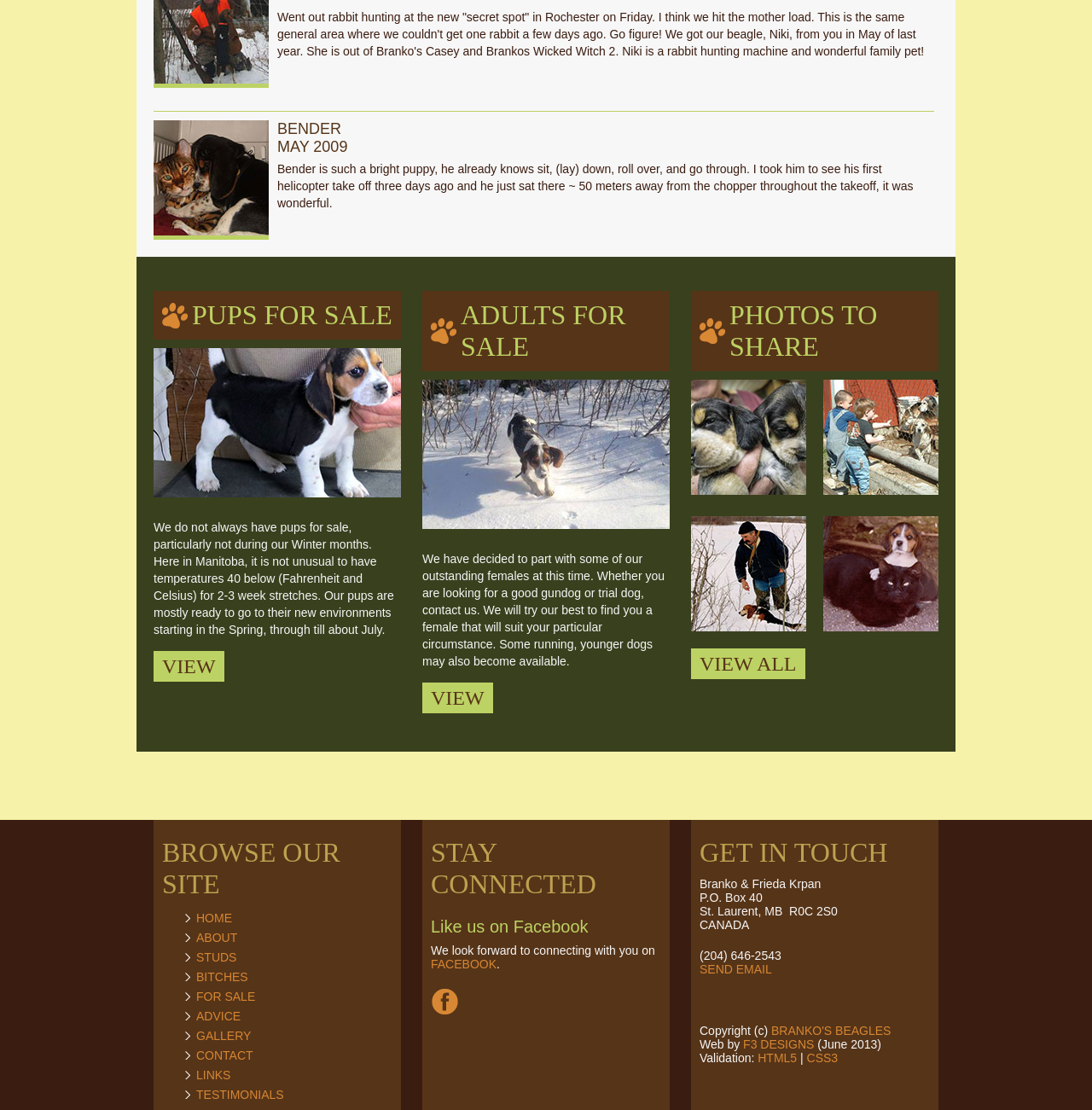Highlight the bounding box coordinates of the element that should be clicked to carry out the following instruction: "Go to home page". The coordinates must be given as four float numbers ranging from 0 to 1, i.e., [left, top, right, bottom].

[0.18, 0.821, 0.212, 0.833]